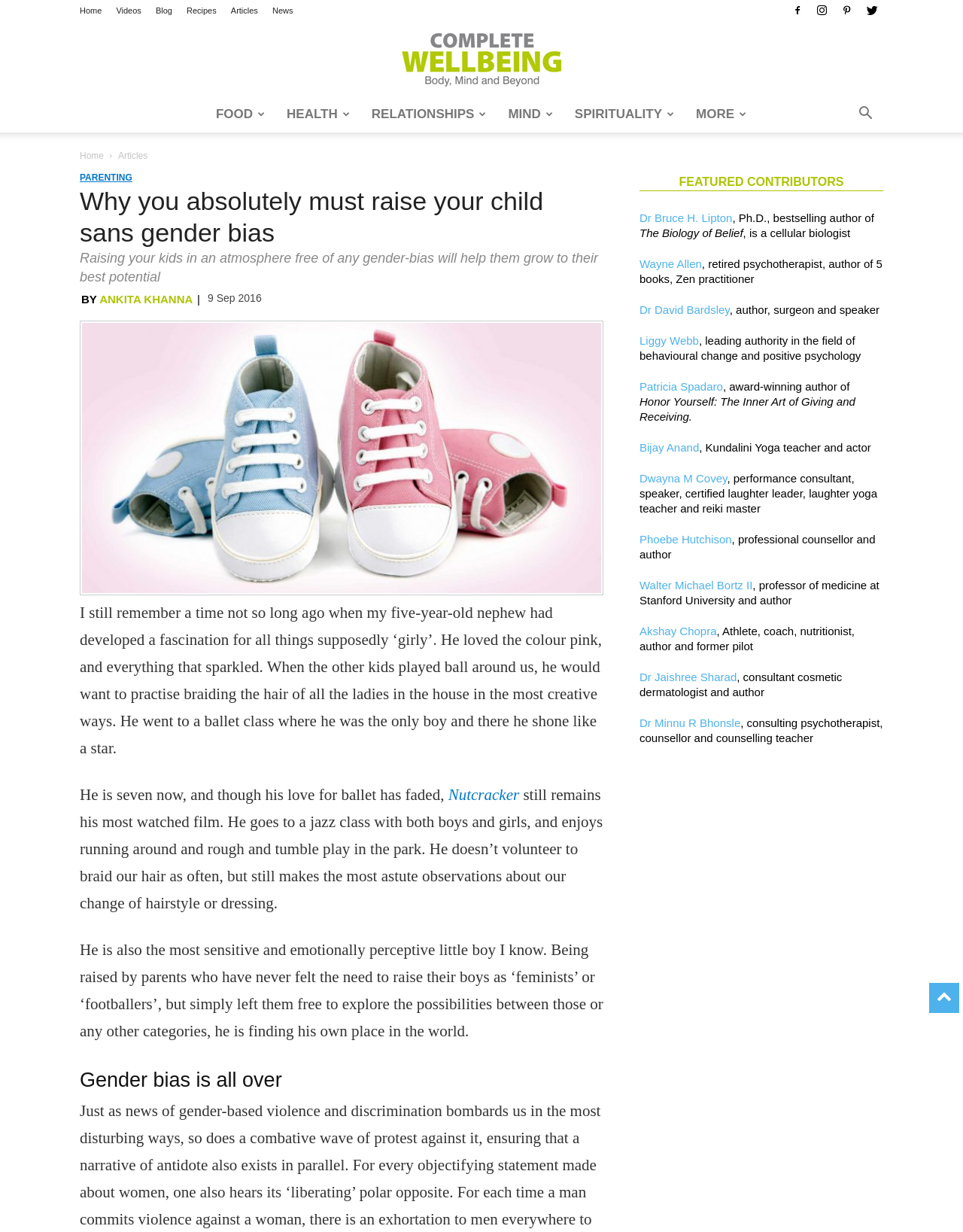Determine the bounding box coordinates of the clickable region to carry out the instruction: "Explore the 'FOOD' category".

[0.213, 0.078, 0.287, 0.108]